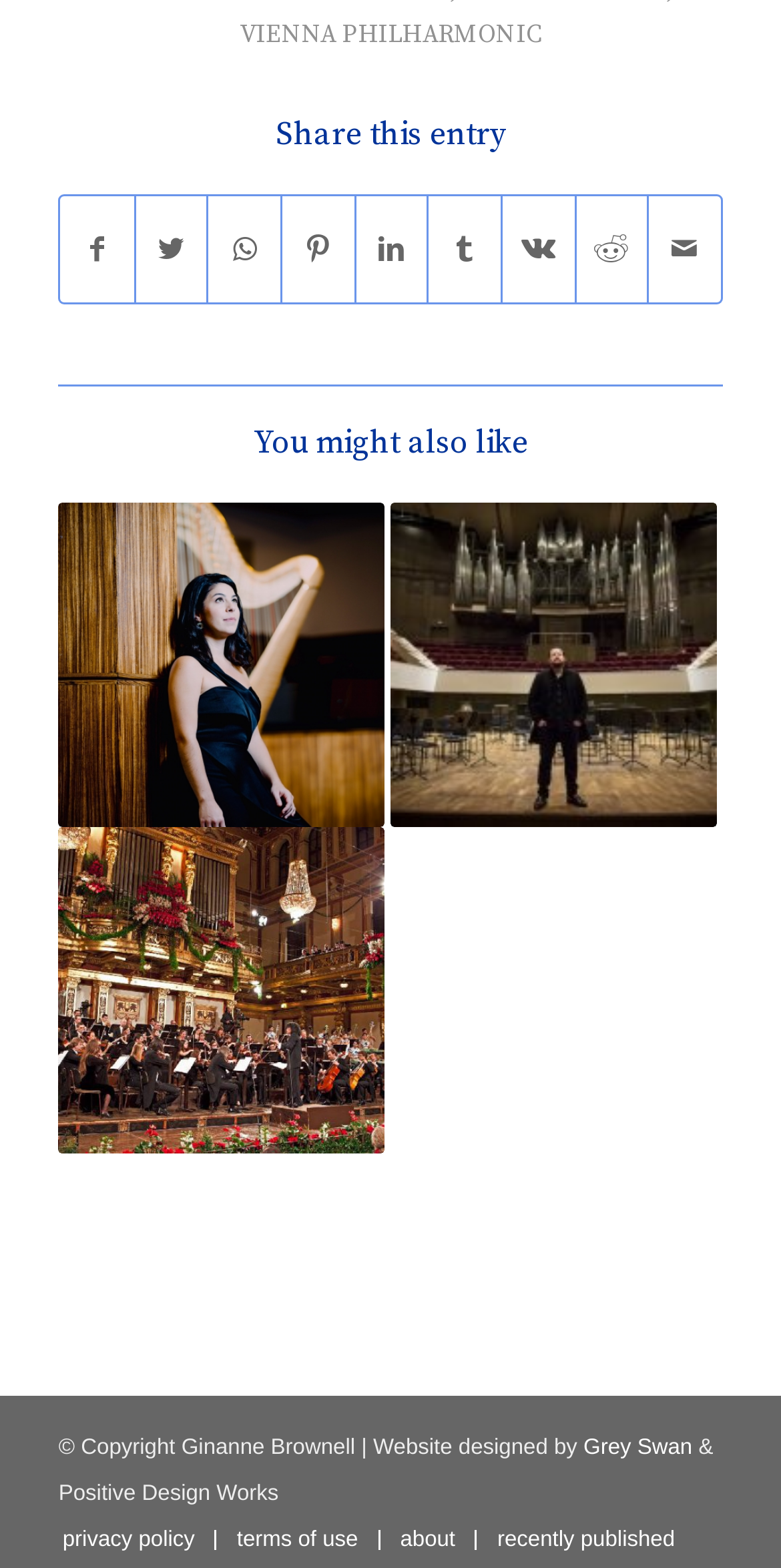Provide a one-word or short-phrase response to the question:
Who designed the website?

Grey Swan and Positive Design Works